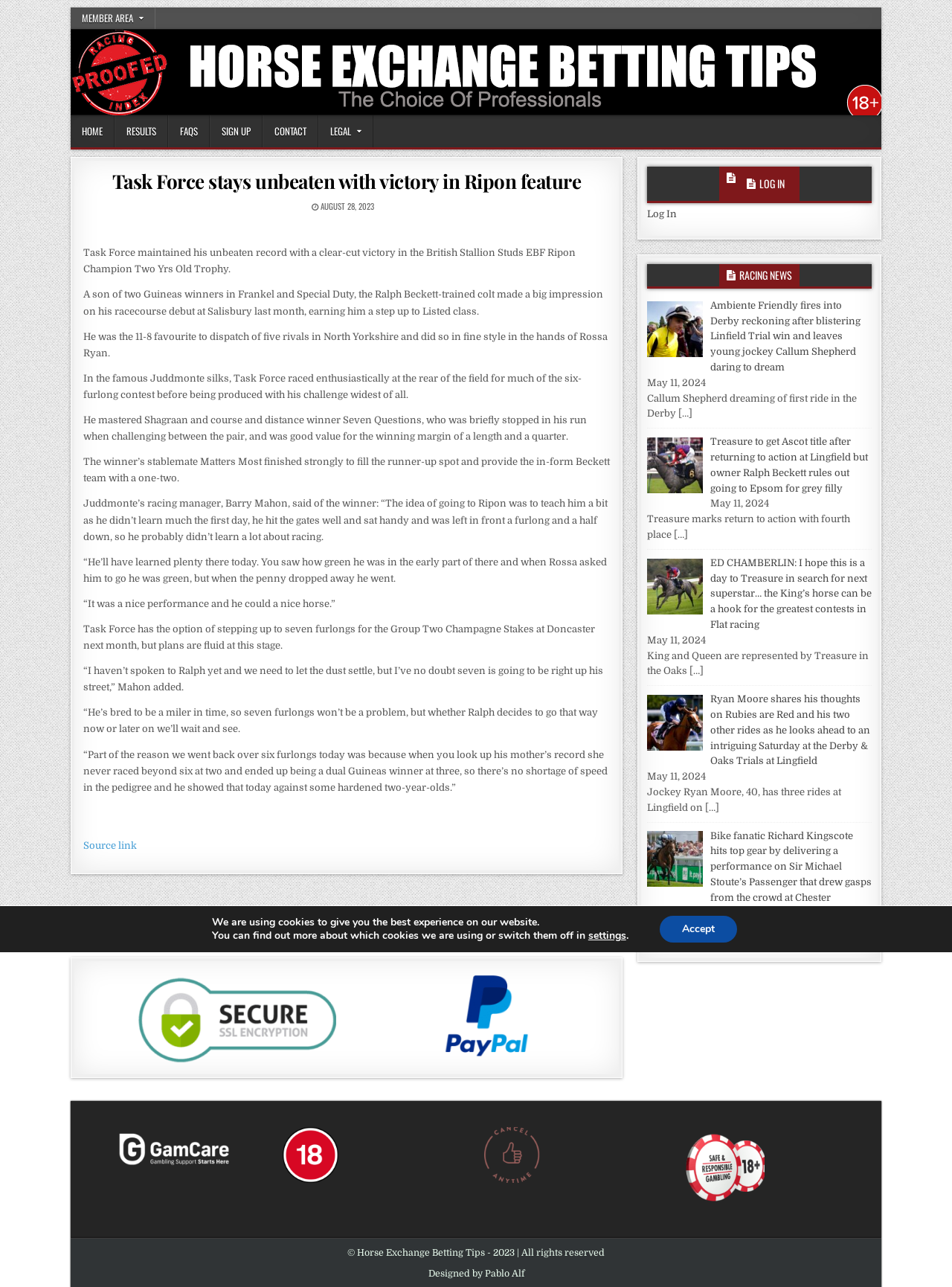What is the name of the horse that won the British Stallion Studs EBF Ripon Champion Two Yrs Old Trophy?
Provide a comprehensive and detailed answer to the question.

I read the article content and found the name of the horse that won the British Stallion Studs EBF Ripon Champion Two Yrs Old Trophy, which is Task Force.